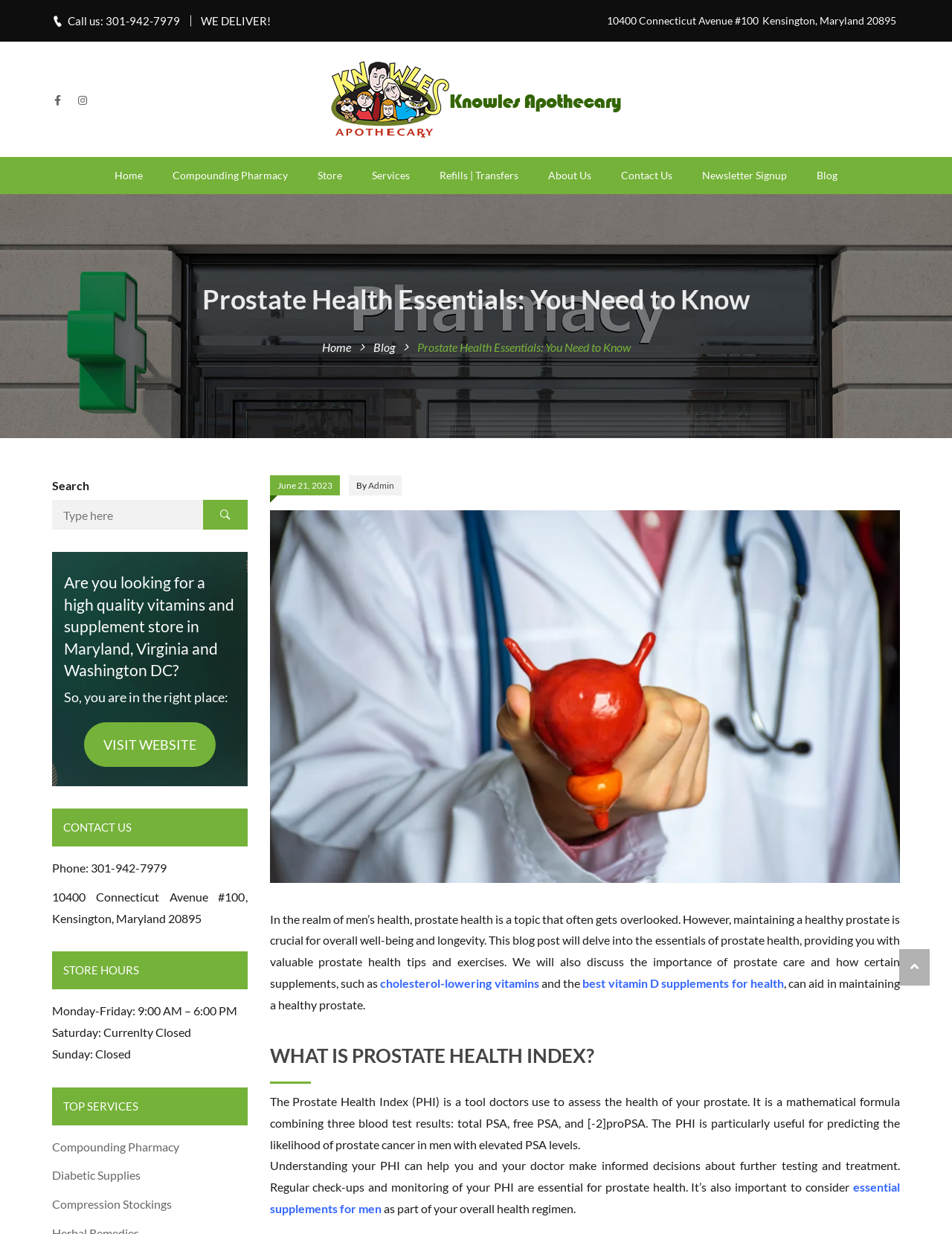Using the element description provided, determine the bounding box coordinates in the format (top-left x, top-left y, bottom-right x, bottom-right y). Ensure that all values are floating point numbers between 0 and 1. Element description: parent_node: Search name="s" placeholder="Type here"

[0.055, 0.405, 0.213, 0.429]